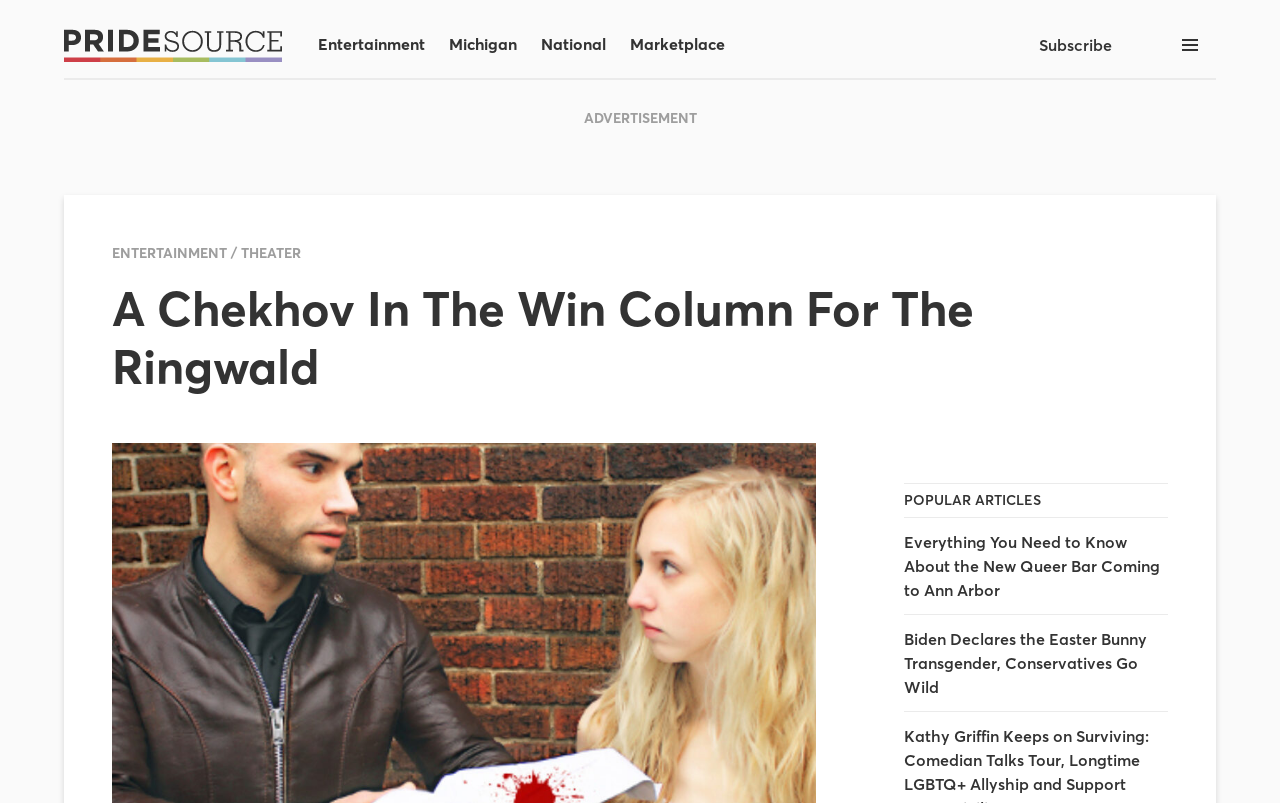Identify the bounding box coordinates of the element that should be clicked to fulfill this task: "Read the article 'Everything You Need to Know About the New Queer Bar Coming to Ann Arbor'". The coordinates should be provided as four float numbers between 0 and 1, i.e., [left, top, right, bottom].

[0.706, 0.662, 0.906, 0.747]